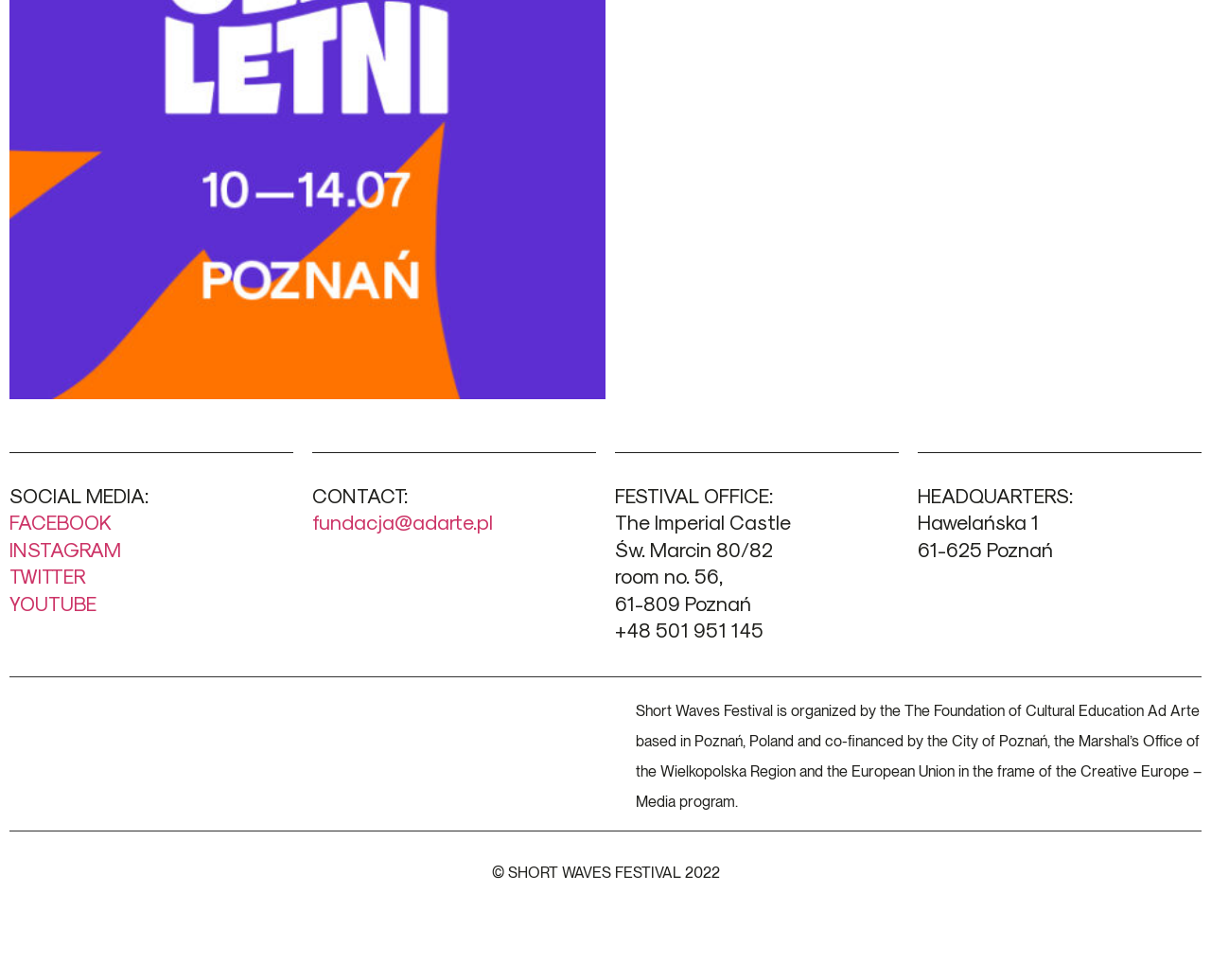What is the address of the festival office?
Look at the image and provide a short answer using one word or a phrase.

The Imperial Castle